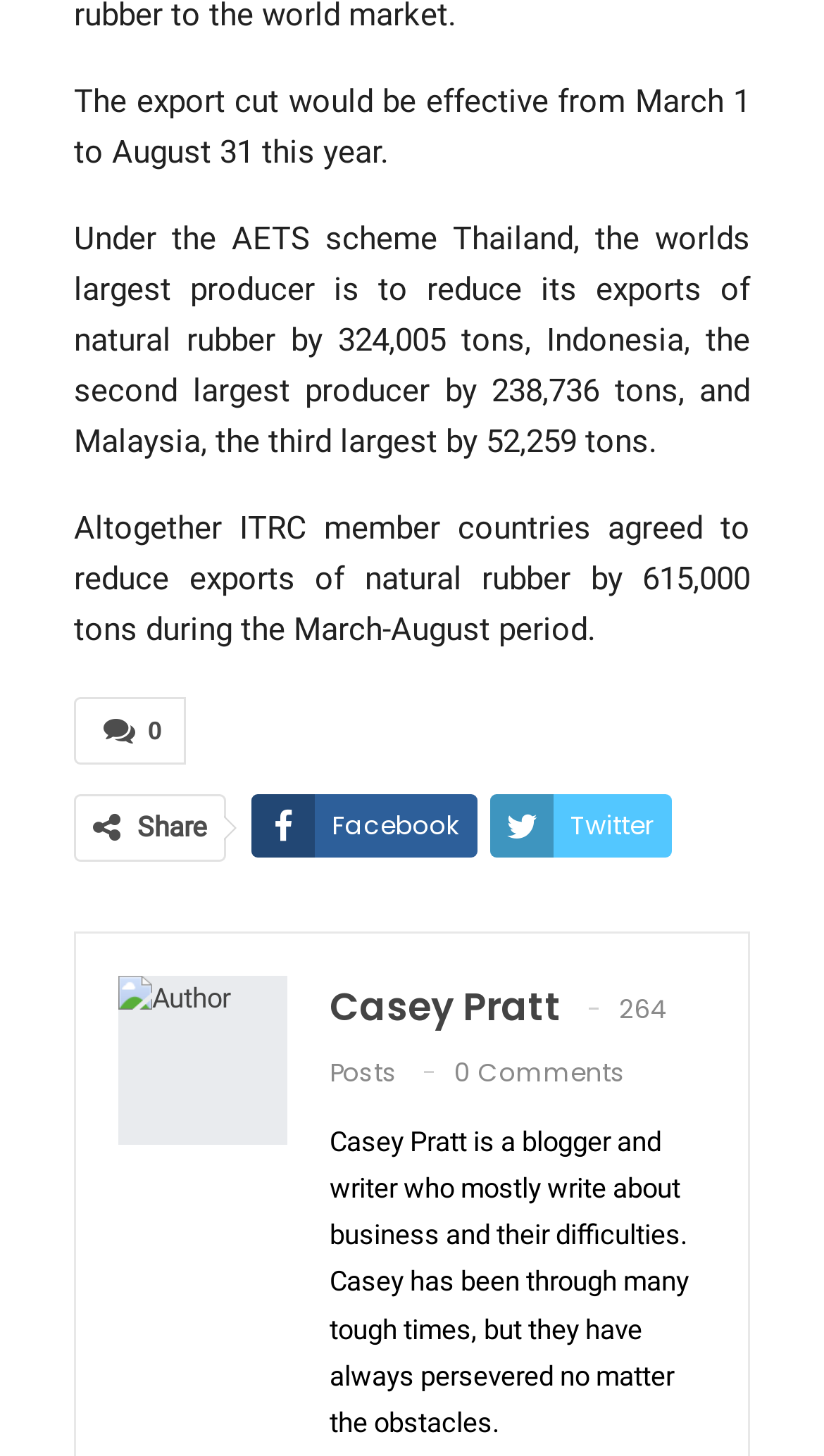Determine the bounding box coordinates for the element that should be clicked to follow this instruction: "Visit author's homepage". The coordinates should be given as four float numbers between 0 and 1, in the format [left, top, right, bottom].

[0.4, 0.673, 0.682, 0.709]